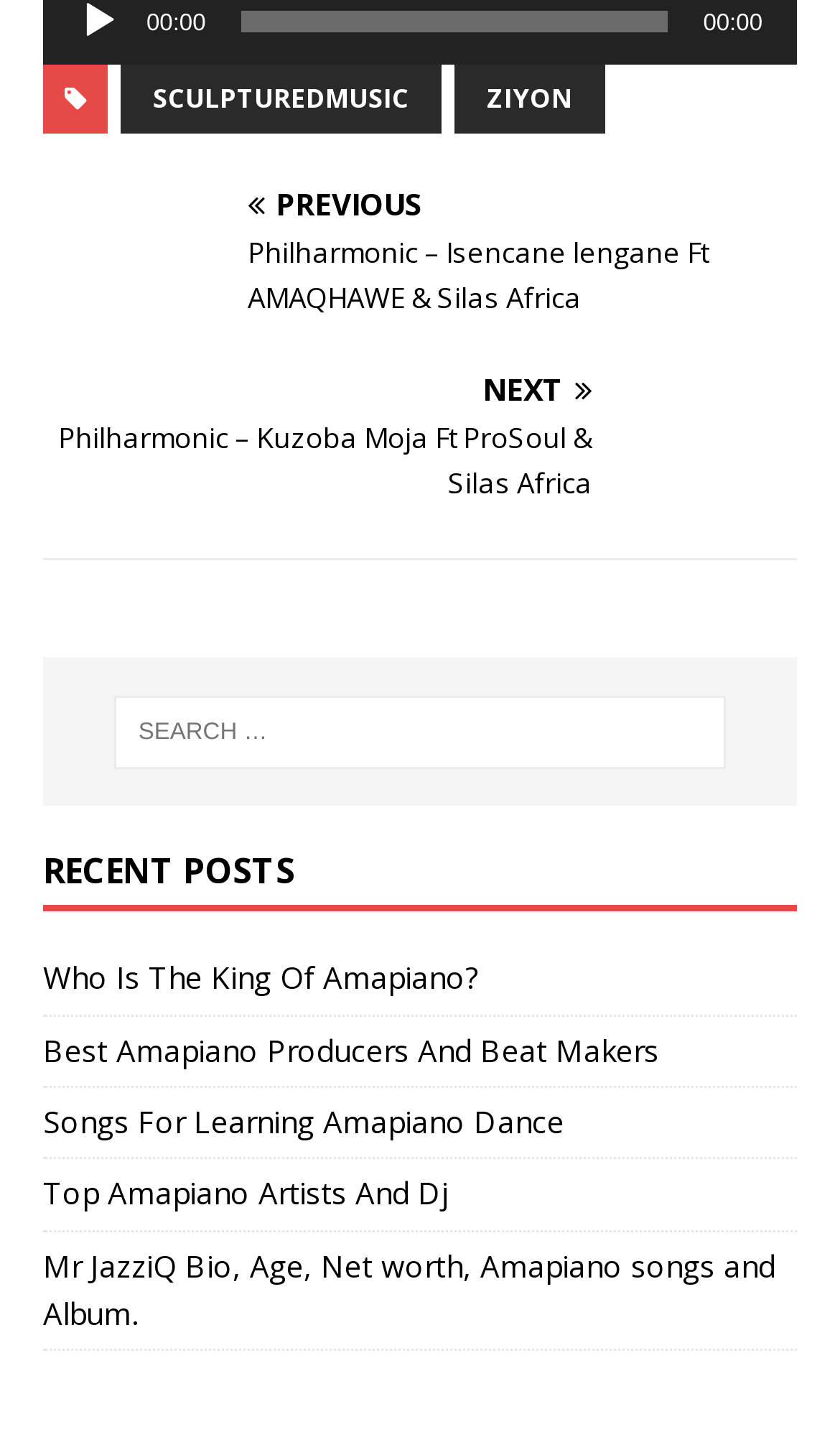How many links are under the 'RECENT POSTS' heading?
Using the details shown in the screenshot, provide a comprehensive answer to the question.

The heading with the ID 42 has the text 'RECENT POSTS' and there are four links underneath it, which are 'Who Is The King Of Amapiano?', 'Best Amapiano Producers And Beat Makers', 'Songs For Learning Amapiano Dance', and 'Top Amapiano Artists And Dj'.